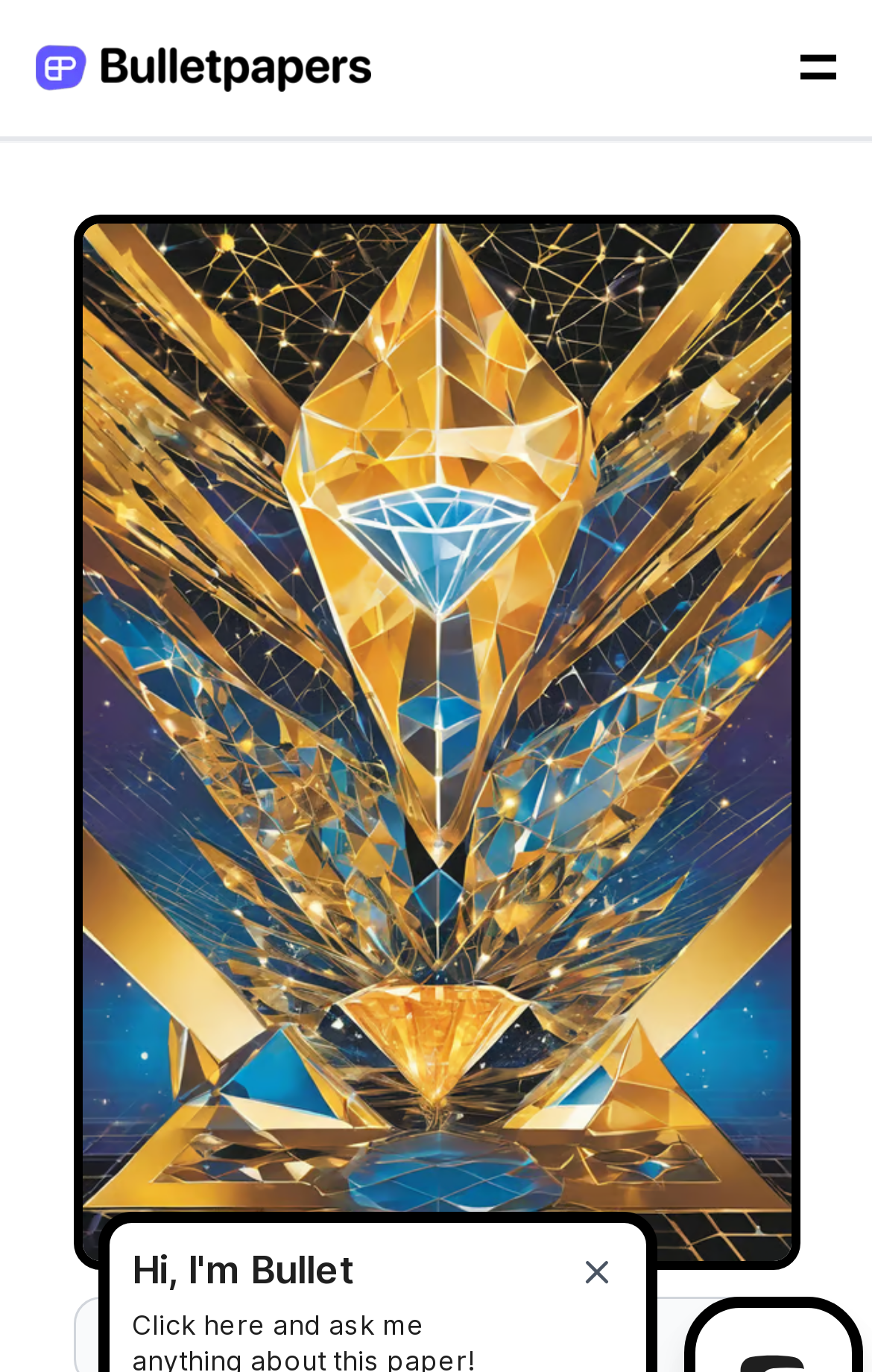Respond to the question below with a single word or phrase:
What is the name of the AI?

Bullet